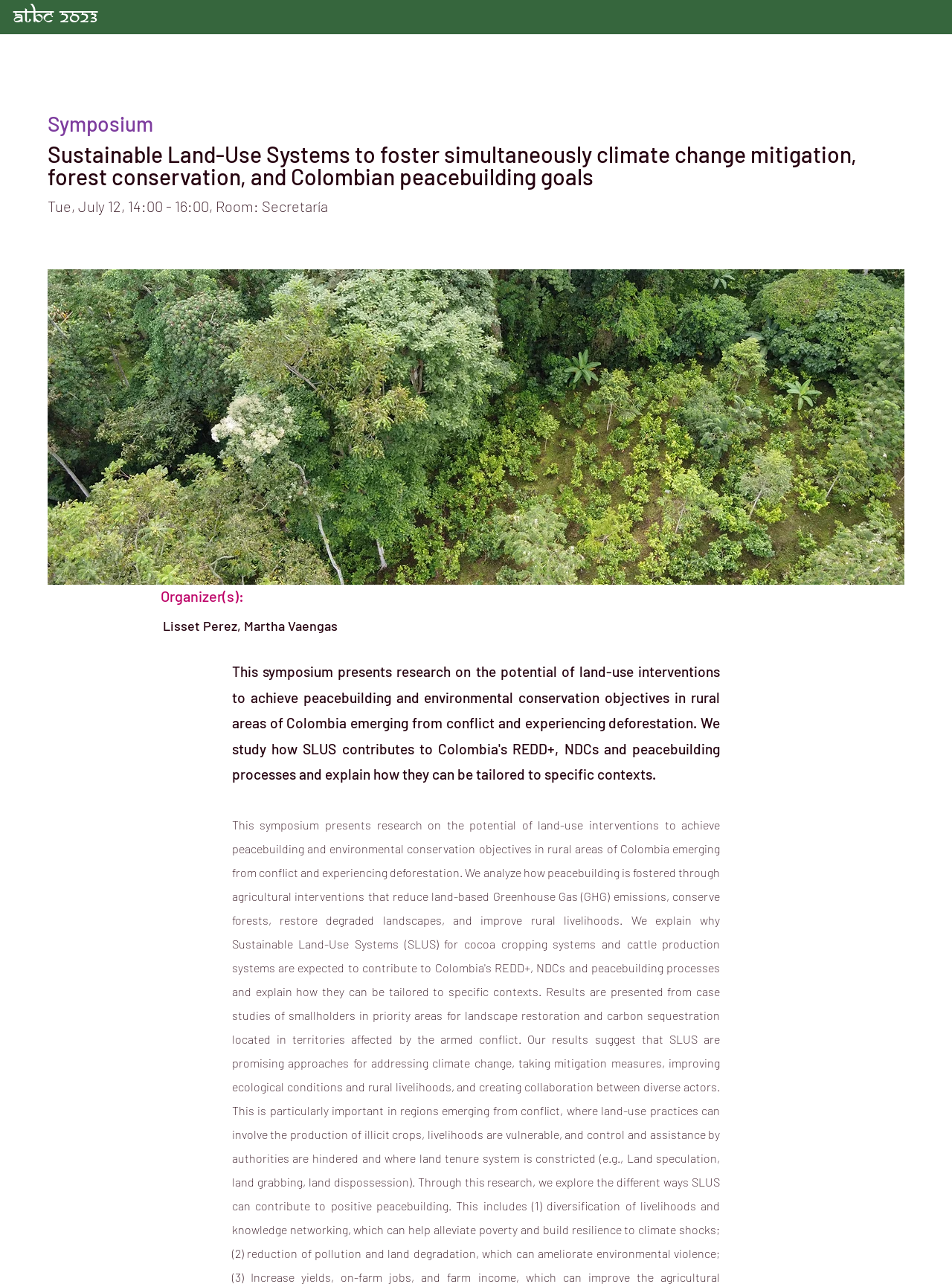Please identify the bounding box coordinates of the element I should click to complete this instruction: 'Contact the organizer'. The coordinates should be given as four float numbers between 0 and 1, like this: [left, top, right, bottom].

[0.885, 0.001, 0.95, 0.024]